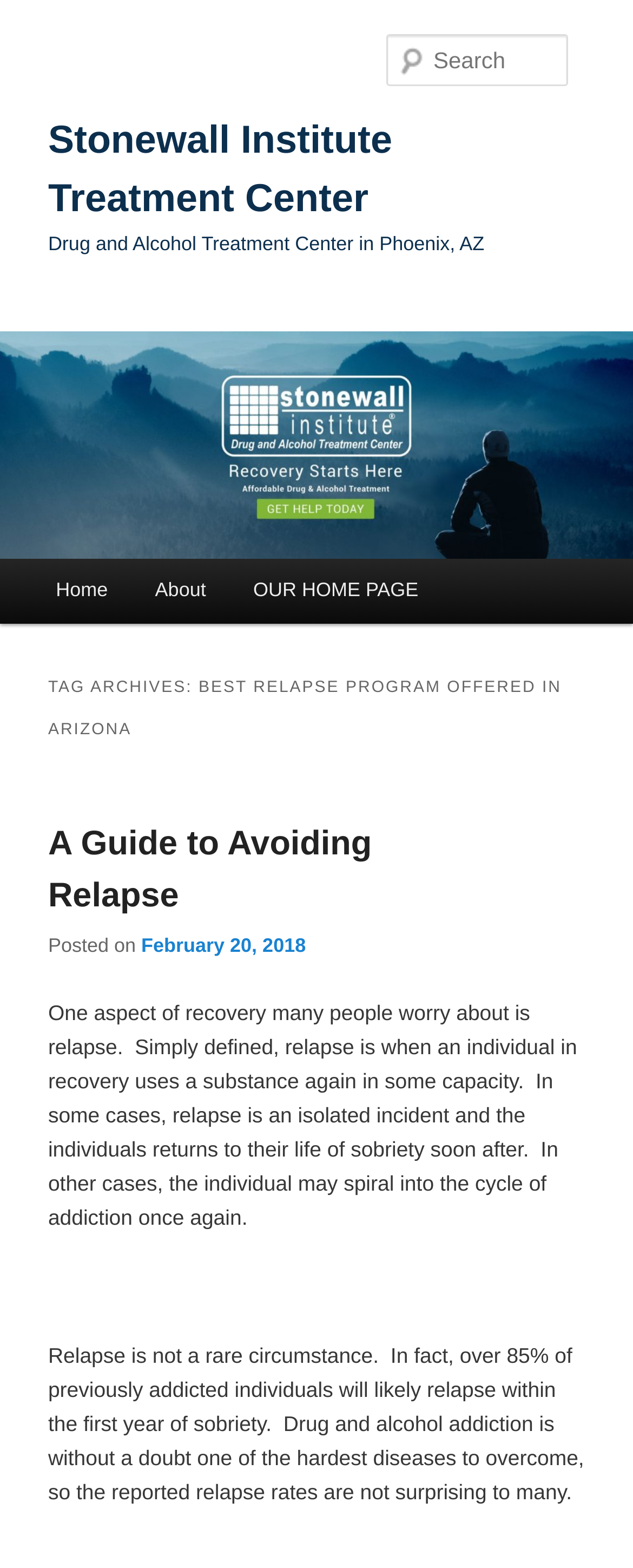Please identify the bounding box coordinates of the clickable region that I should interact with to perform the following instruction: "Read about avoiding relapse". The coordinates should be expressed as four float numbers between 0 and 1, i.e., [left, top, right, bottom].

[0.076, 0.526, 0.587, 0.583]